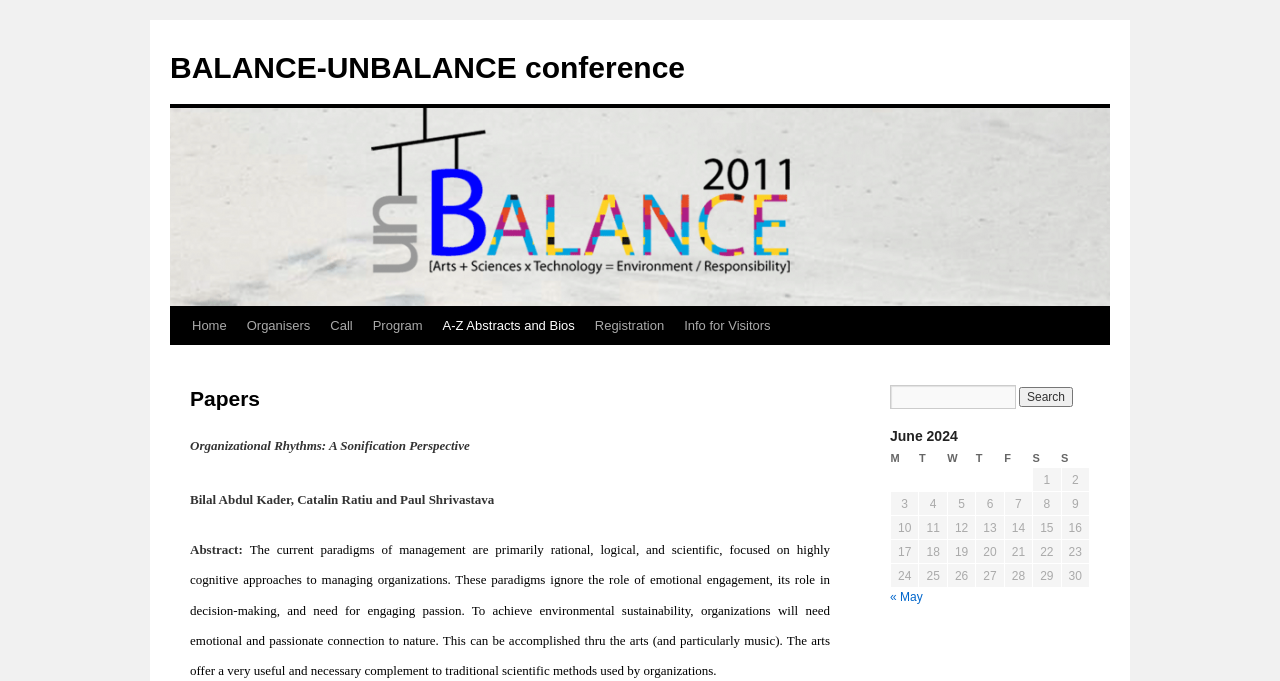Please identify the bounding box coordinates of the element I need to click to follow this instruction: "Go to the registration page".

[0.457, 0.451, 0.527, 0.507]